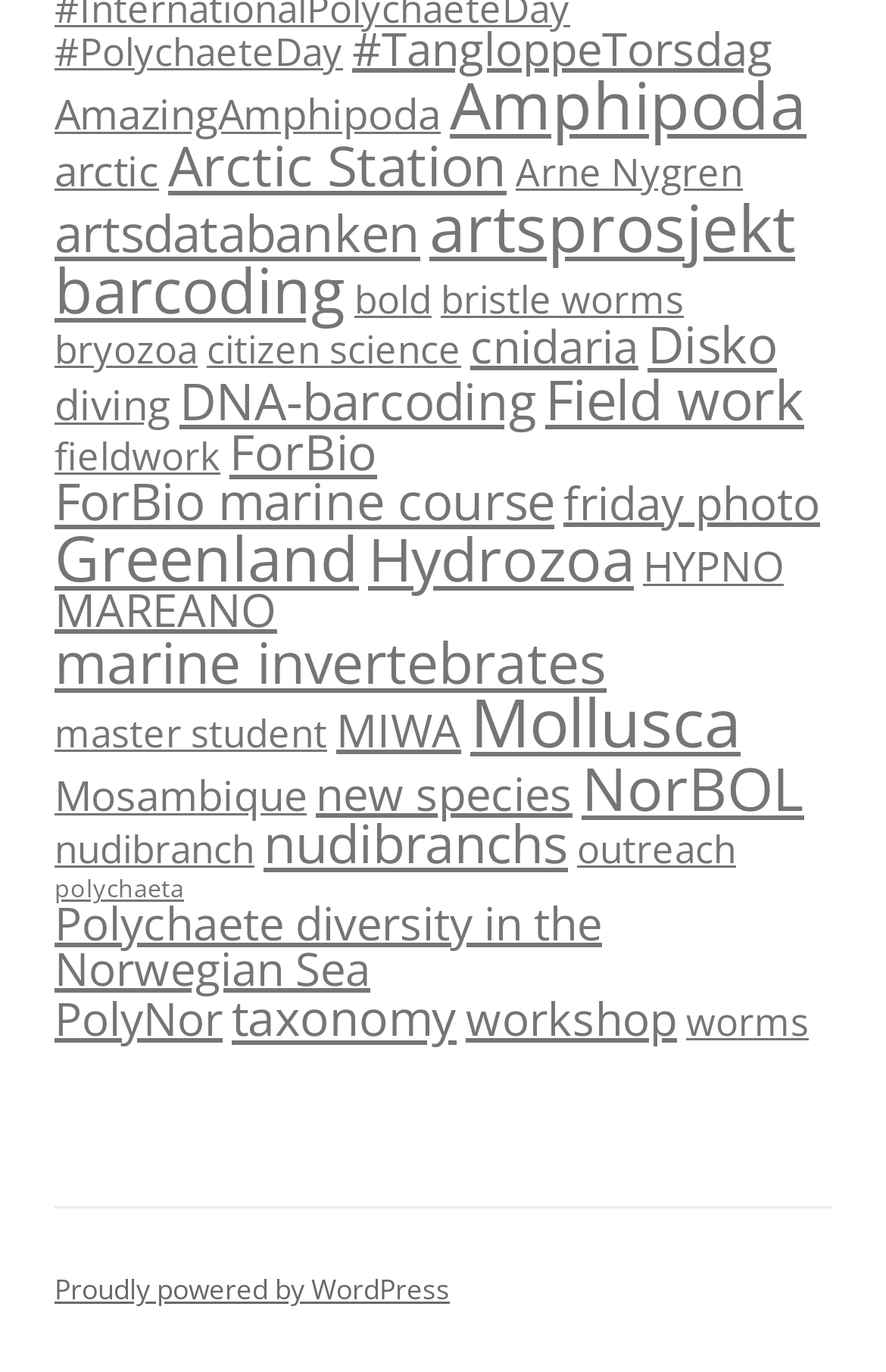Answer succinctly with a single word or phrase:
How many links have 'marine' in their text?

4